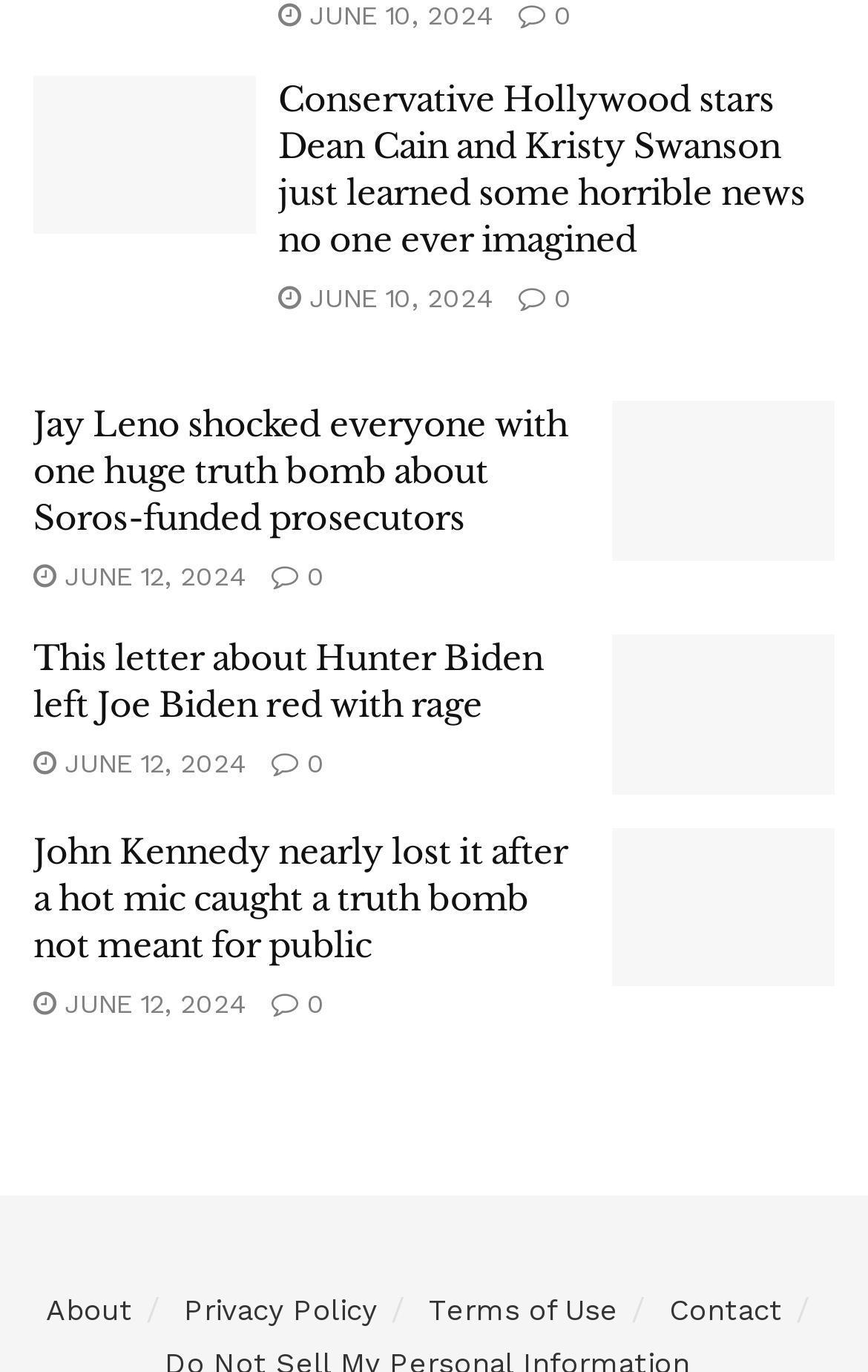Find the bounding box coordinates of the element to click in order to complete the given instruction: "View news about Jay Leno."

[0.705, 0.292, 0.962, 0.408]